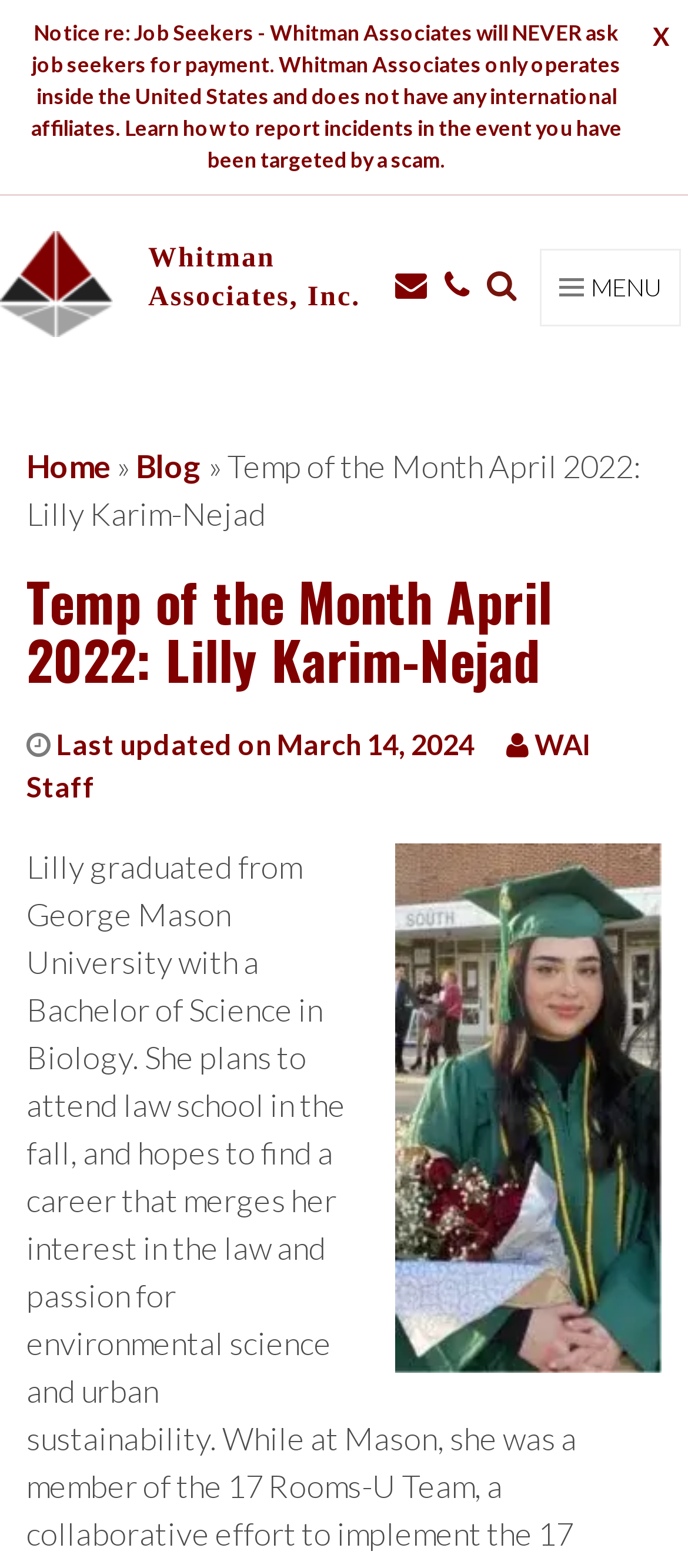Identify and provide the main heading of the webpage.

Temp of the Month April 2022: Lilly Karim-Nejad